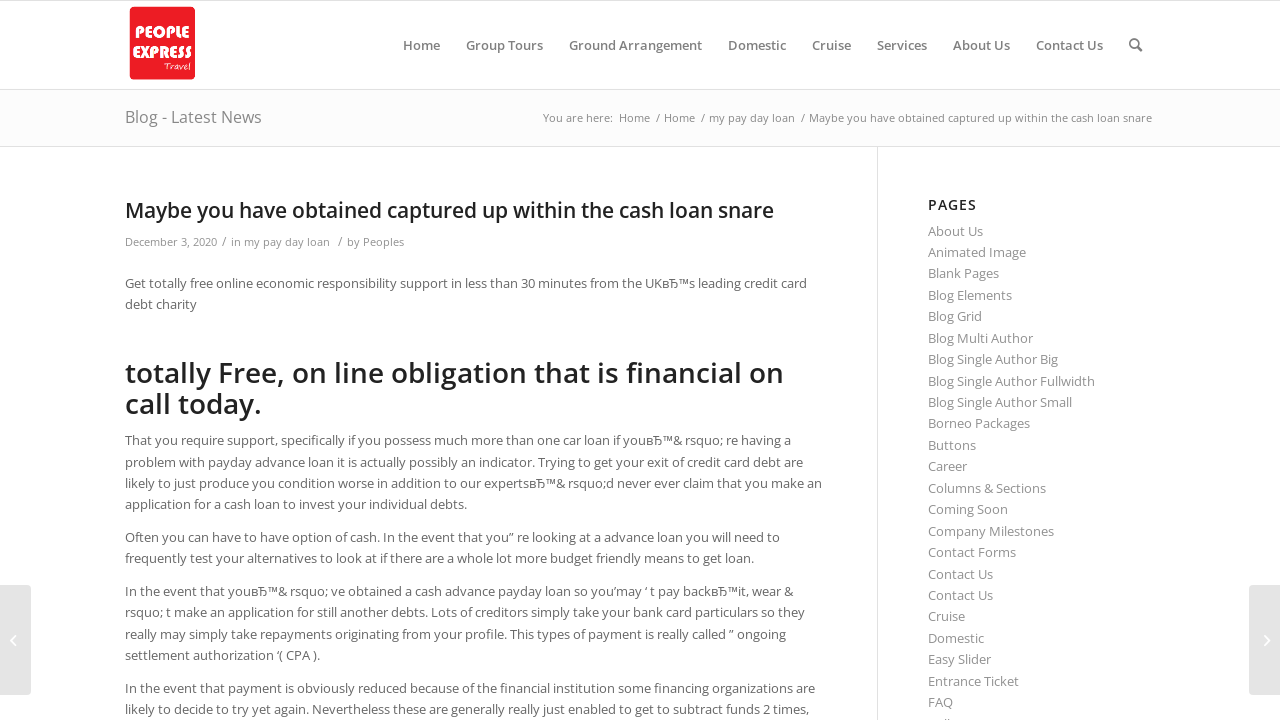Generate the text content of the main headline of the webpage.

Maybe you have obtained captured up within the cash loan snare